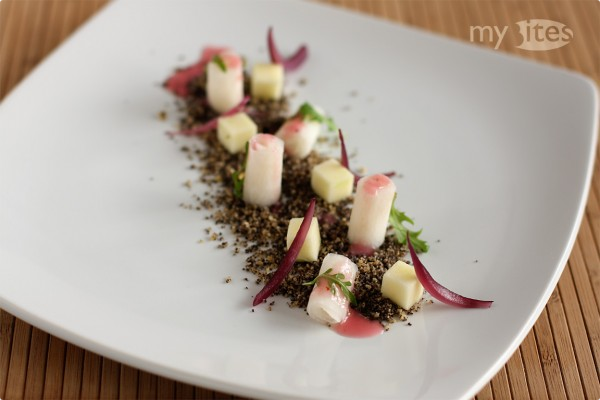Is the dish vegan?
Answer the question with a thorough and detailed explanation.

The caption states that the dish 'promises a delightful vegan experience', implying that it is suitable for a vegan diet.